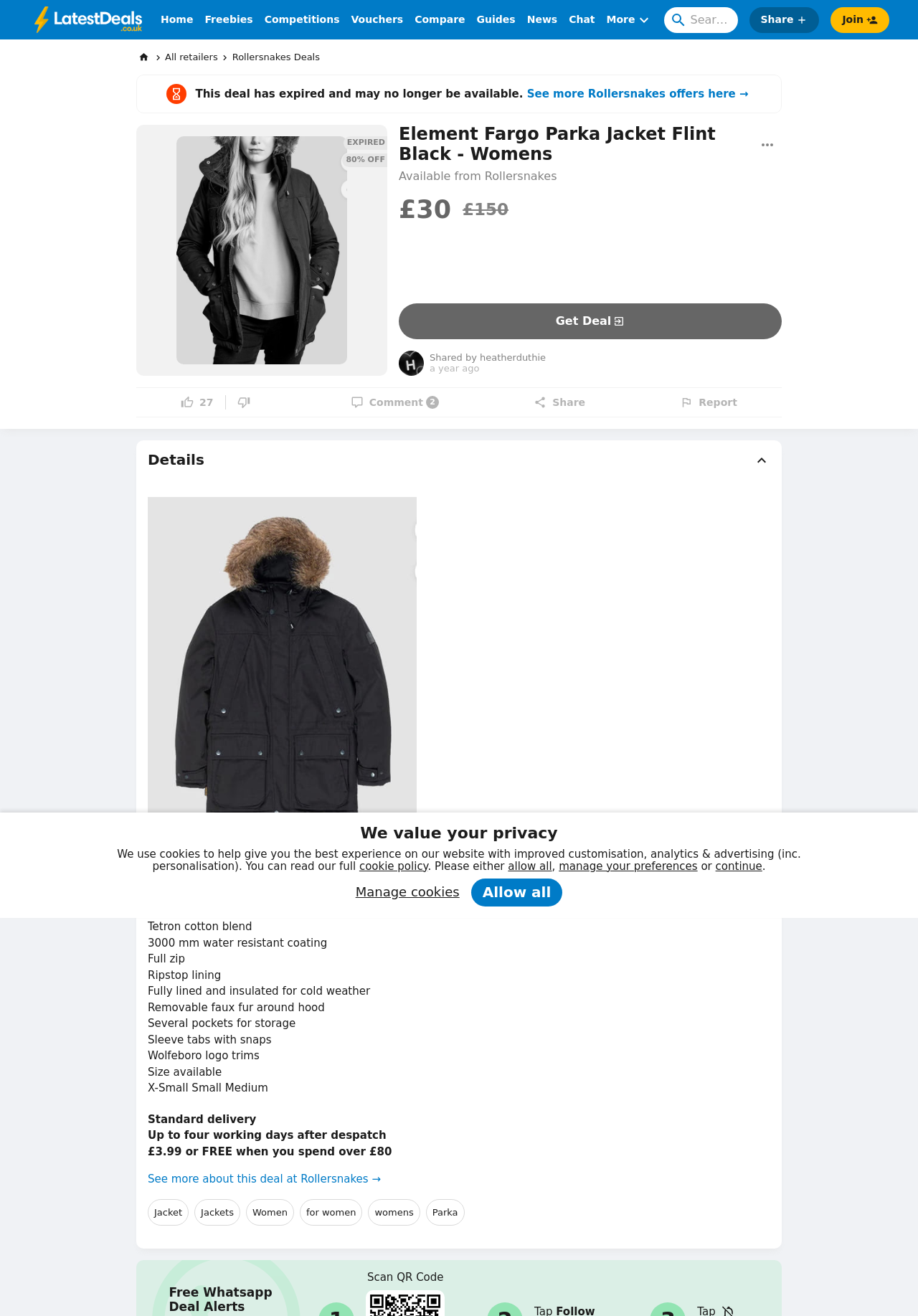Please identify the bounding box coordinates of the region to click in order to complete the task: "Search for deals". The coordinates must be four float numbers between 0 and 1, specified as [left, top, right, bottom].

[0.723, 0.005, 0.804, 0.025]